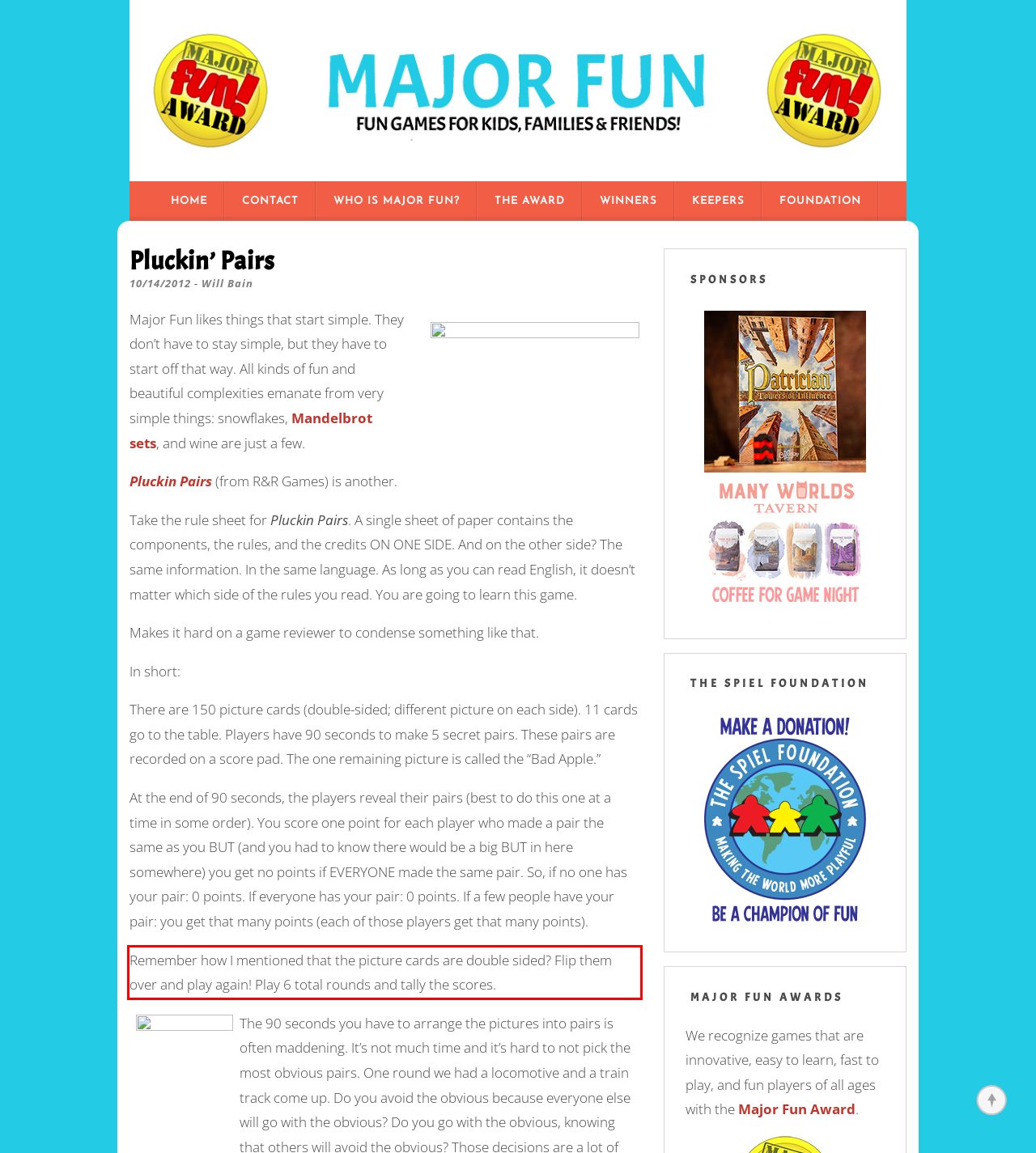Please analyze the screenshot of a webpage and extract the text content within the red bounding box using OCR.

Remember how I mentioned that the picture cards are double sided? Flip them over and play again! Play 6 total rounds and tally the scores.